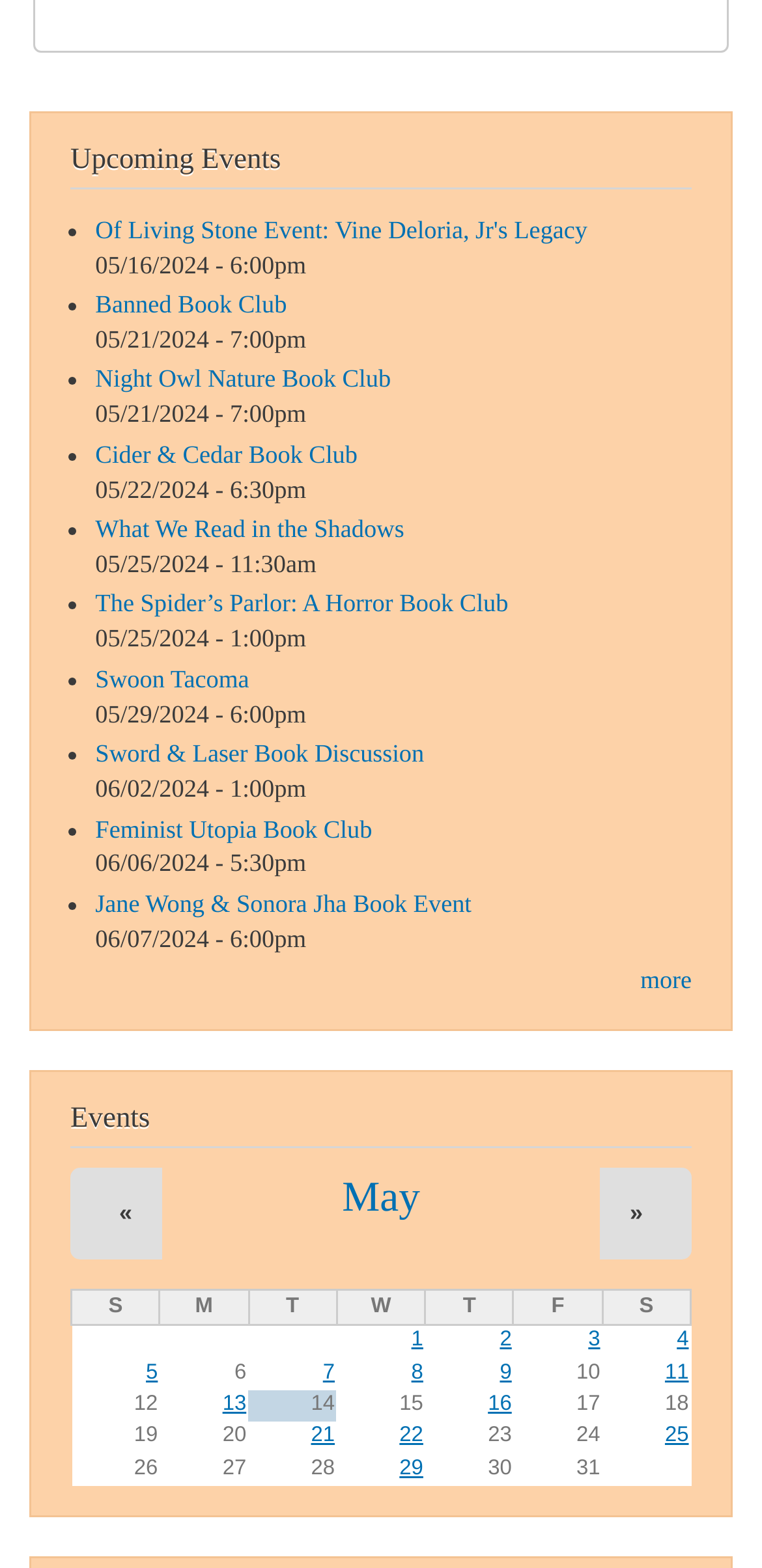How many events are listed?
Look at the image and answer the question with a single word or phrase.

13